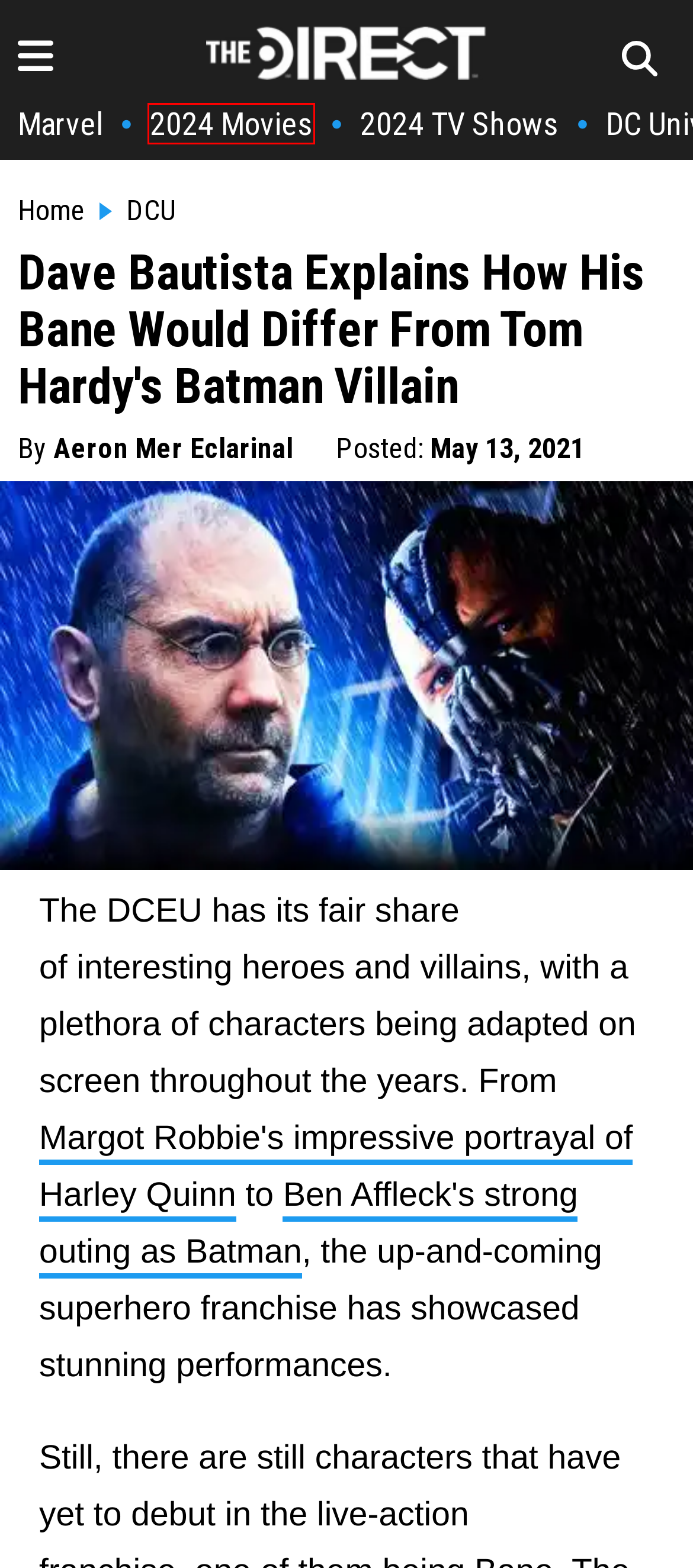Look at the given screenshot of a webpage with a red rectangle bounding box around a UI element. Pick the description that best matches the new webpage after clicking the element highlighted. The descriptions are:
A. The Direct | Breaking News for Entertainment Pop Culture
B. Margot Robbie Teases Harley Quinn Chaos In The Suicide Squad
C. The Direct Podcast
D. Justice League: Zack Snyder Reveals Deleted Take From Joker & Batman Scene
E. What Is 'My Best Day' 2024 Netflix? Series Trend Explained
F. MCU News | Marvel Cinematic Universe Latest Rumors
G. New TV Series Coming Out: Every Release Date and Streaming Platform For 2024 | The Direct
H. New Movies Coming Out: Upcoming Movie Release Dates for 2024 and Beyond | The Direct

H